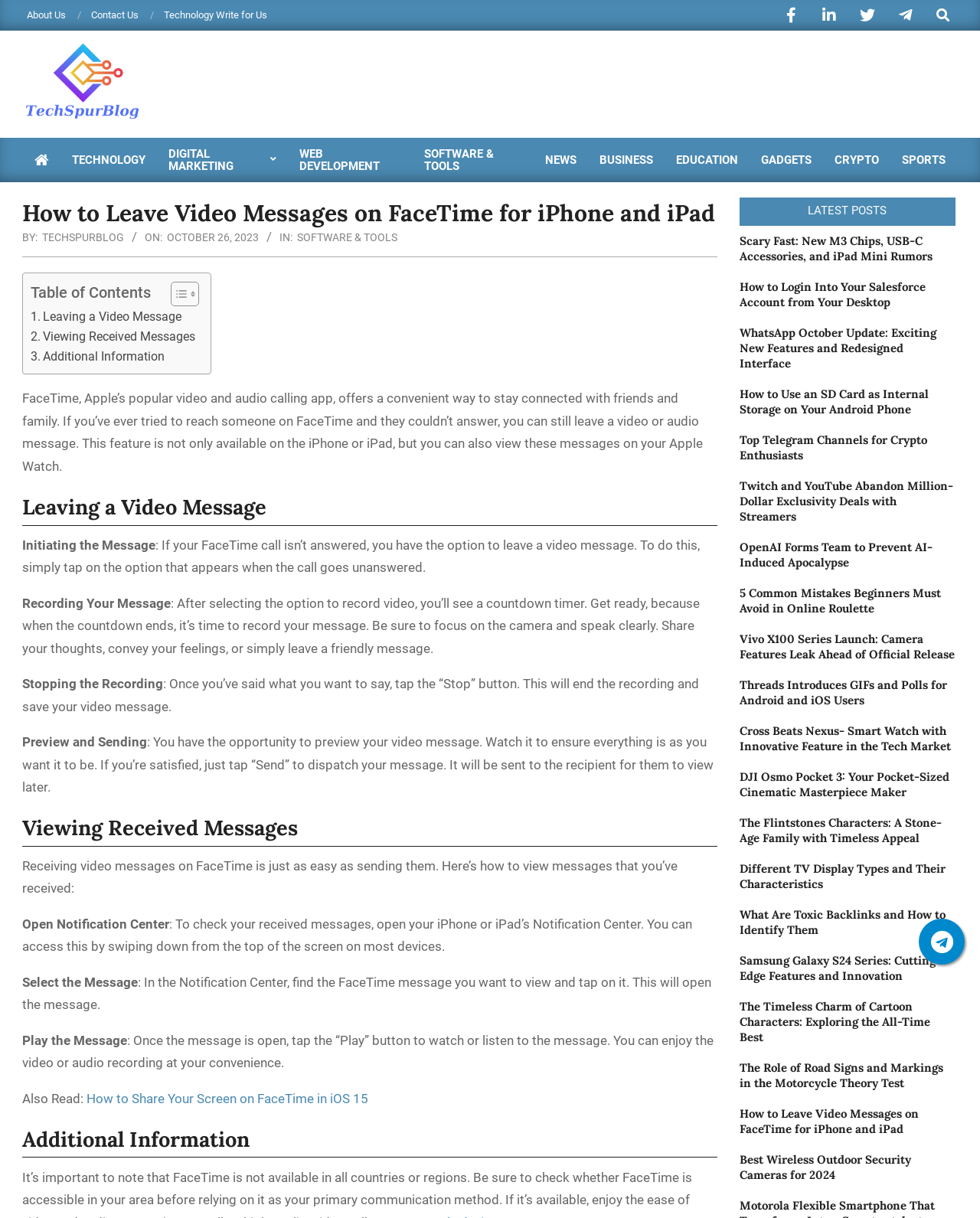Provide the bounding box coordinates of the HTML element this sentence describes: "Viewing Received Messages". The bounding box coordinates consist of four float numbers between 0 and 1, i.e., [left, top, right, bottom].

[0.031, 0.268, 0.199, 0.284]